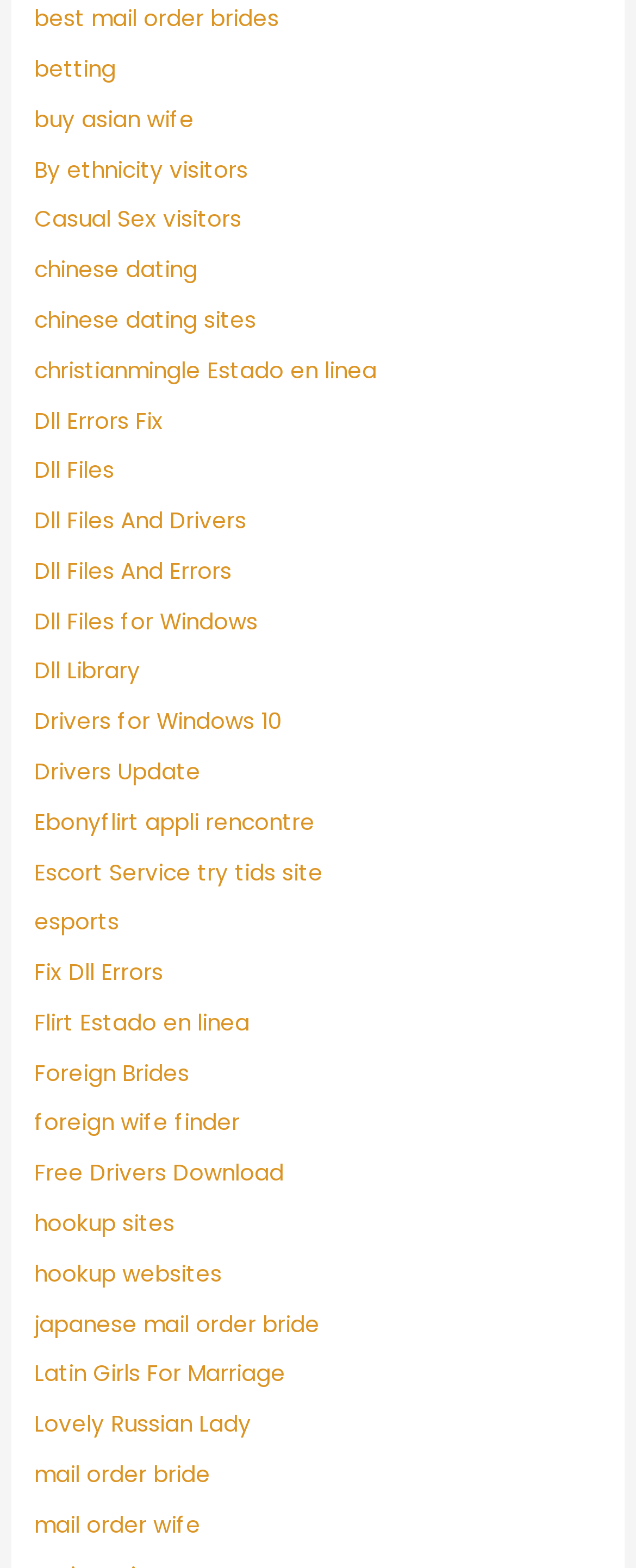Could you provide the bounding box coordinates for the portion of the screen to click to complete this instruction: "explore chinese dating"?

[0.054, 0.162, 0.31, 0.182]